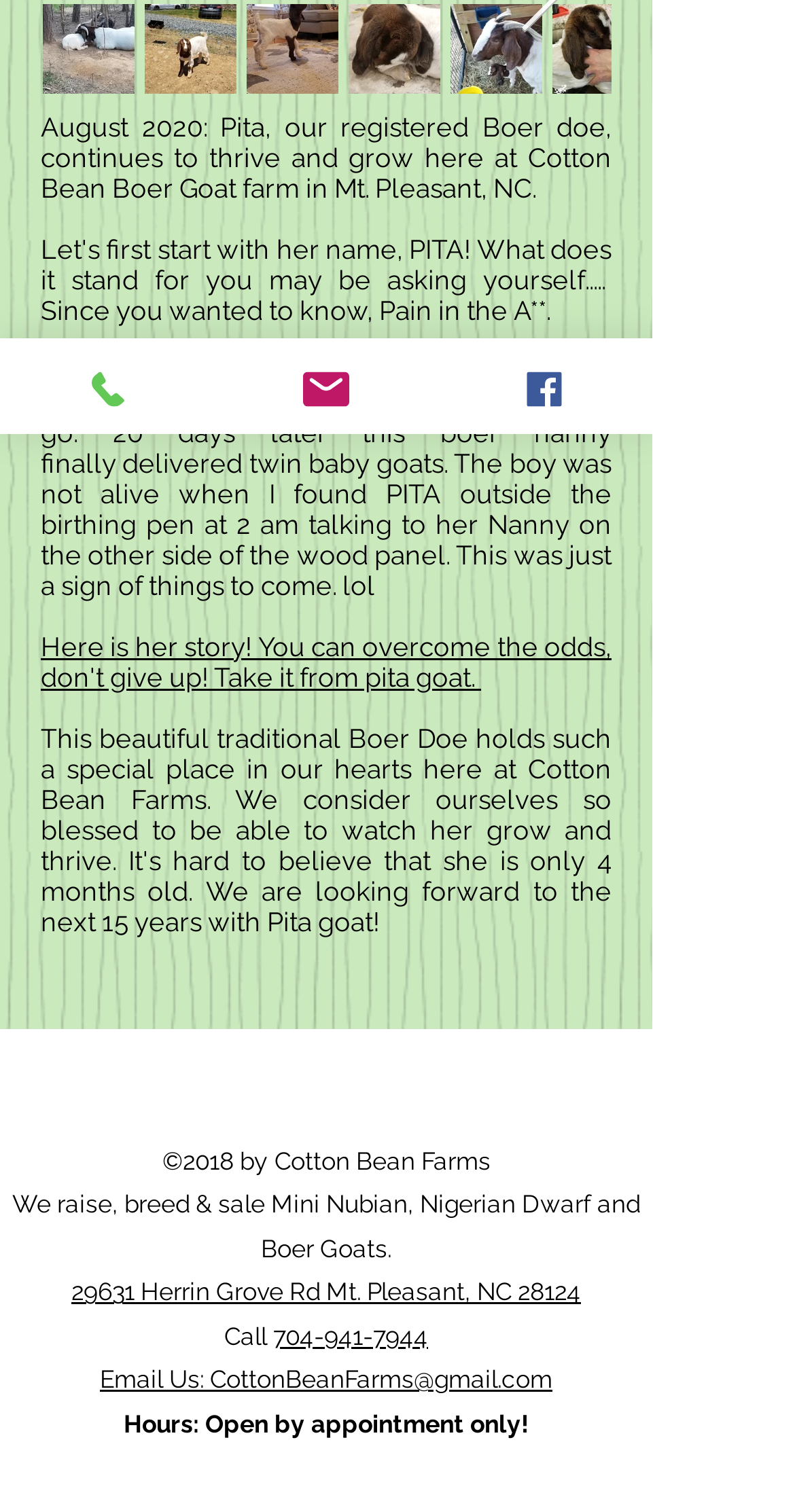Please find the bounding box coordinates (top-left x, top-left y, bottom-right x, bottom-right y) in the screenshot for the UI element described as follows: Terms of Service

None